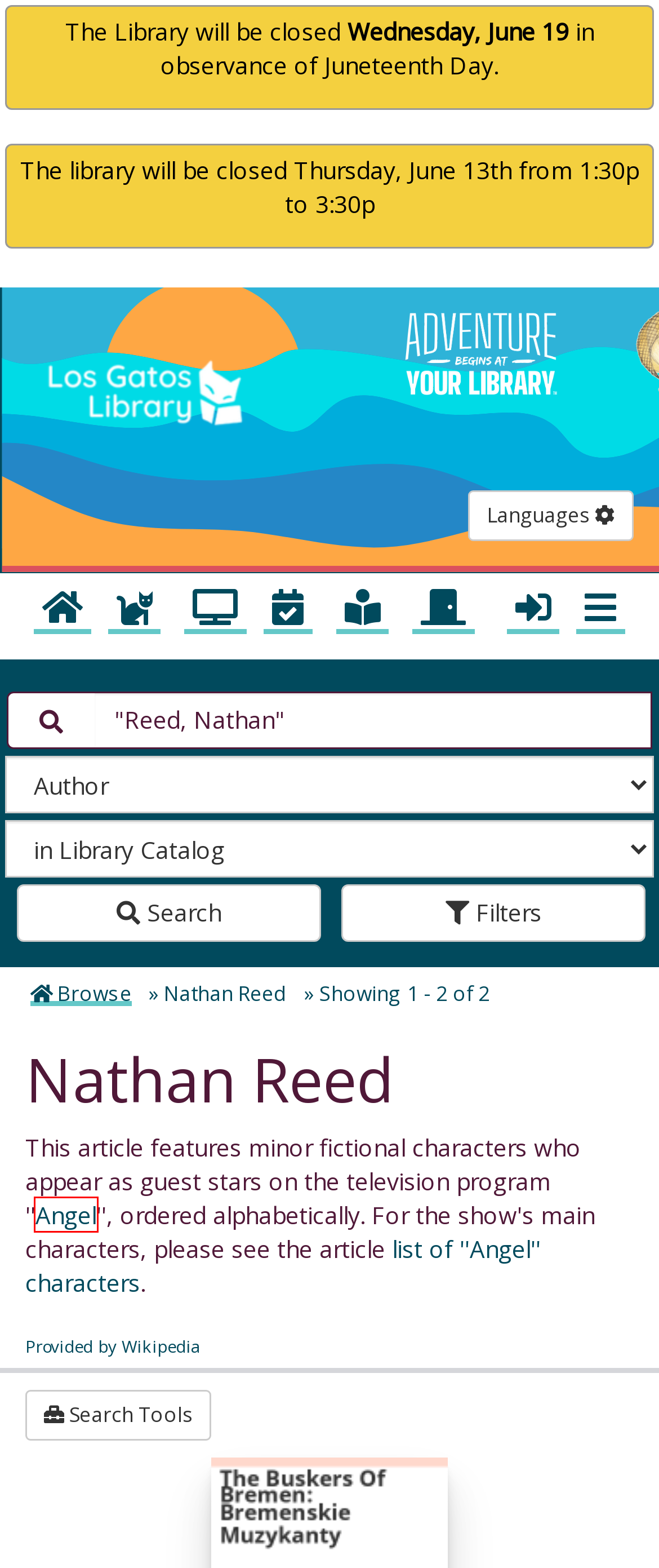You are looking at a webpage screenshot with a red bounding box around an element. Pick the description that best matches the new webpage after interacting with the element in the red bounding box. The possible descriptions are:
A. LibraryAware - Subscribe
B. Unknown Author | Los Gatos Library
C. Login | Los Gatos Library
D. Los Gatos Public Library | The Los Gatos CA Official Site!
E. Sam Wu is not afraid of ghosts / | Los Gatos Library
F. E-Resources | The Los Gatos CA Official Site!
G. Reserve A Study Room | The Los Gatos CA Official Site!
H. Sam Wu is not afraid | Los Gatos Library

B